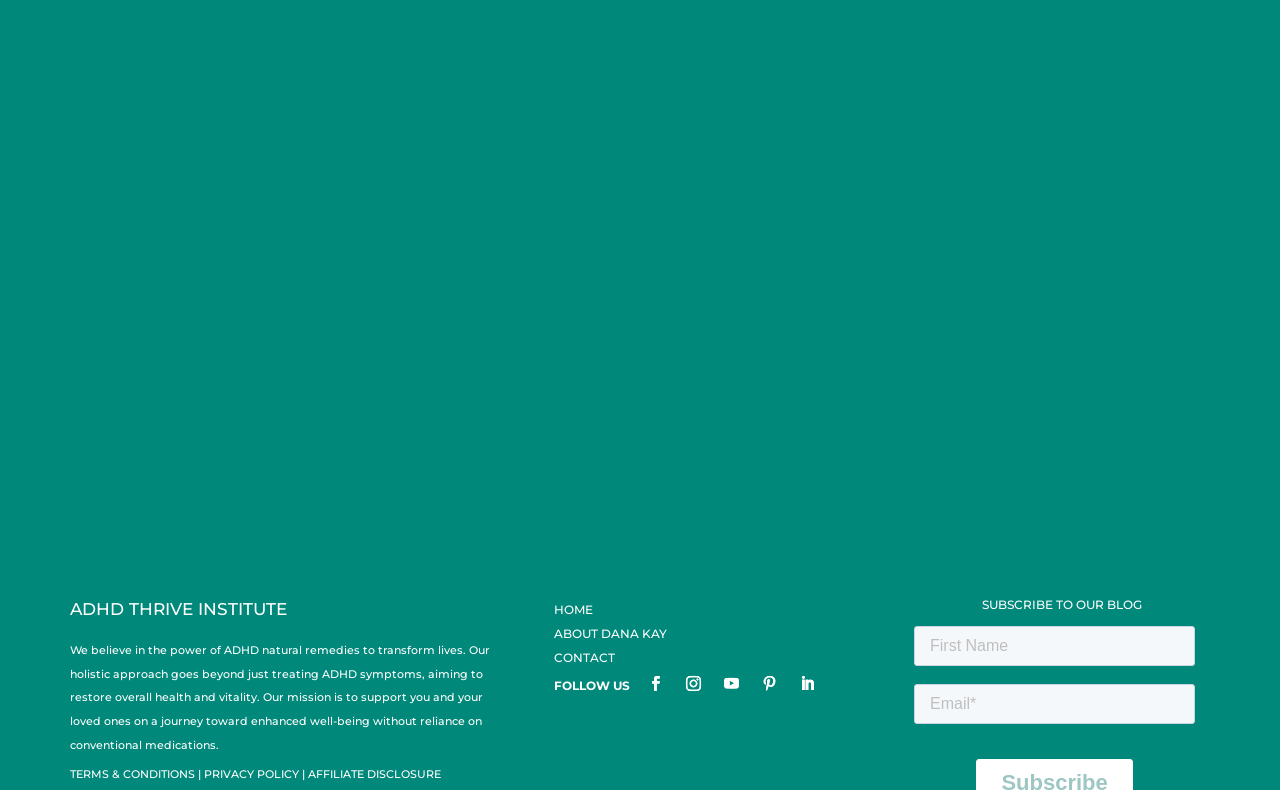Identify the bounding box coordinates of the section to be clicked to complete the task described by the following instruction: "Go to TERMS & CONDITIONS". The coordinates should be four float numbers between 0 and 1, formatted as [left, top, right, bottom].

[0.055, 0.971, 0.152, 0.988]